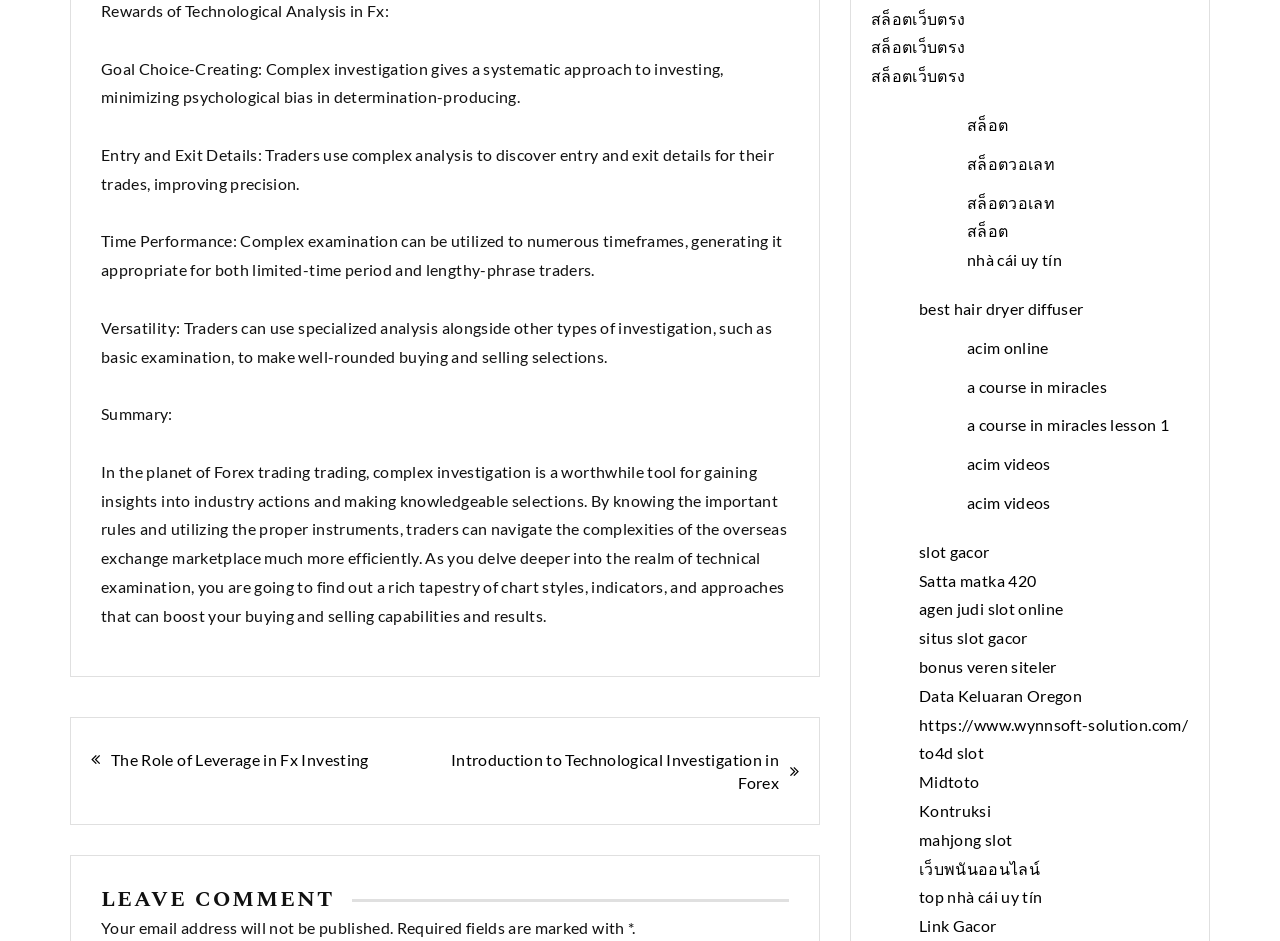Extract the bounding box coordinates for the UI element described as: "a course in miracles".

[0.755, 0.4, 0.865, 0.42]